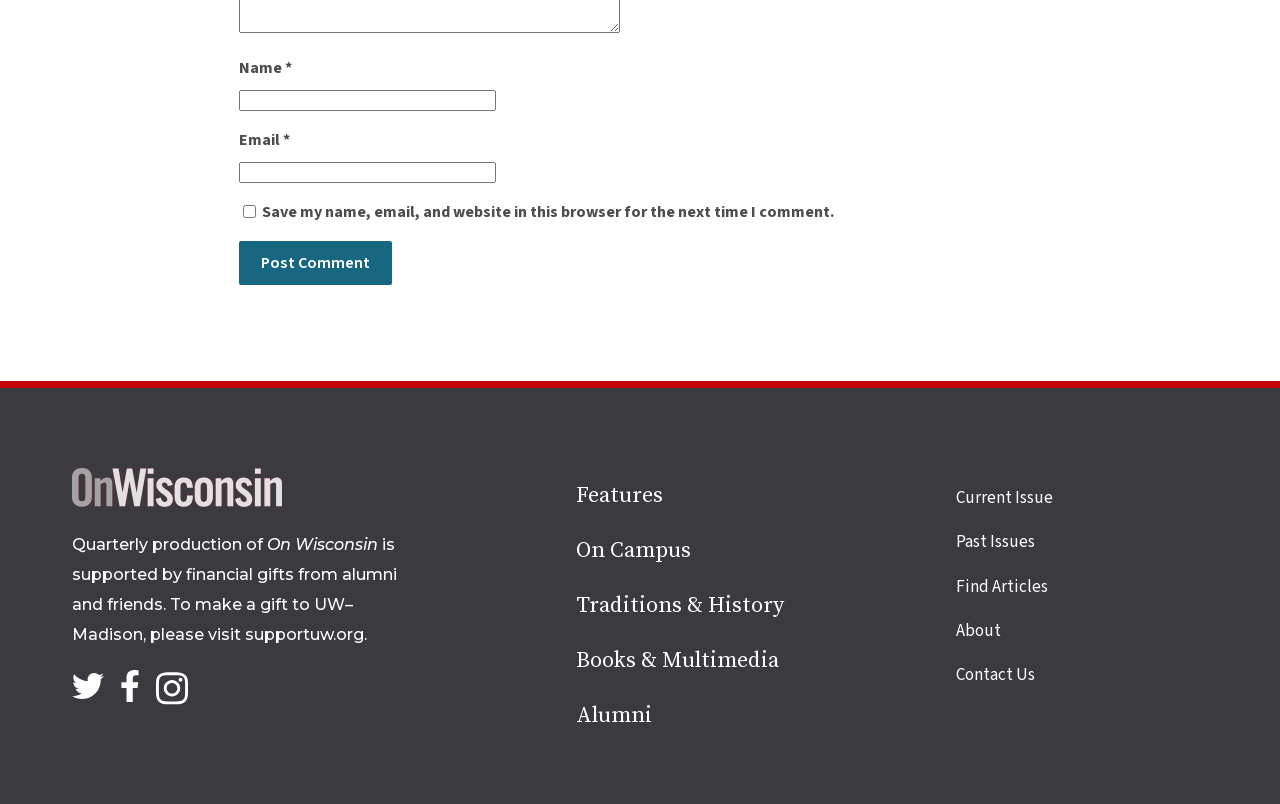Locate the coordinates of the bounding box for the clickable region that fulfills this instruction: "search for something".

None